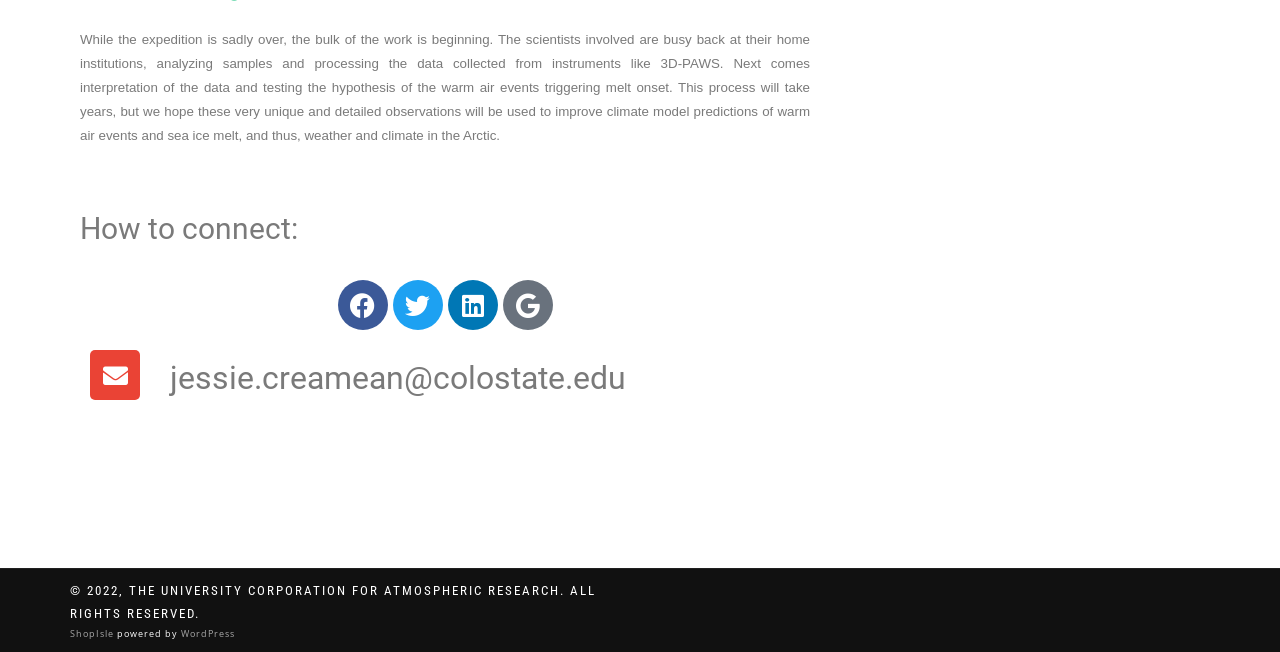Answer succinctly with a single word or phrase:
What is the current status of the expedition?

Sadly over